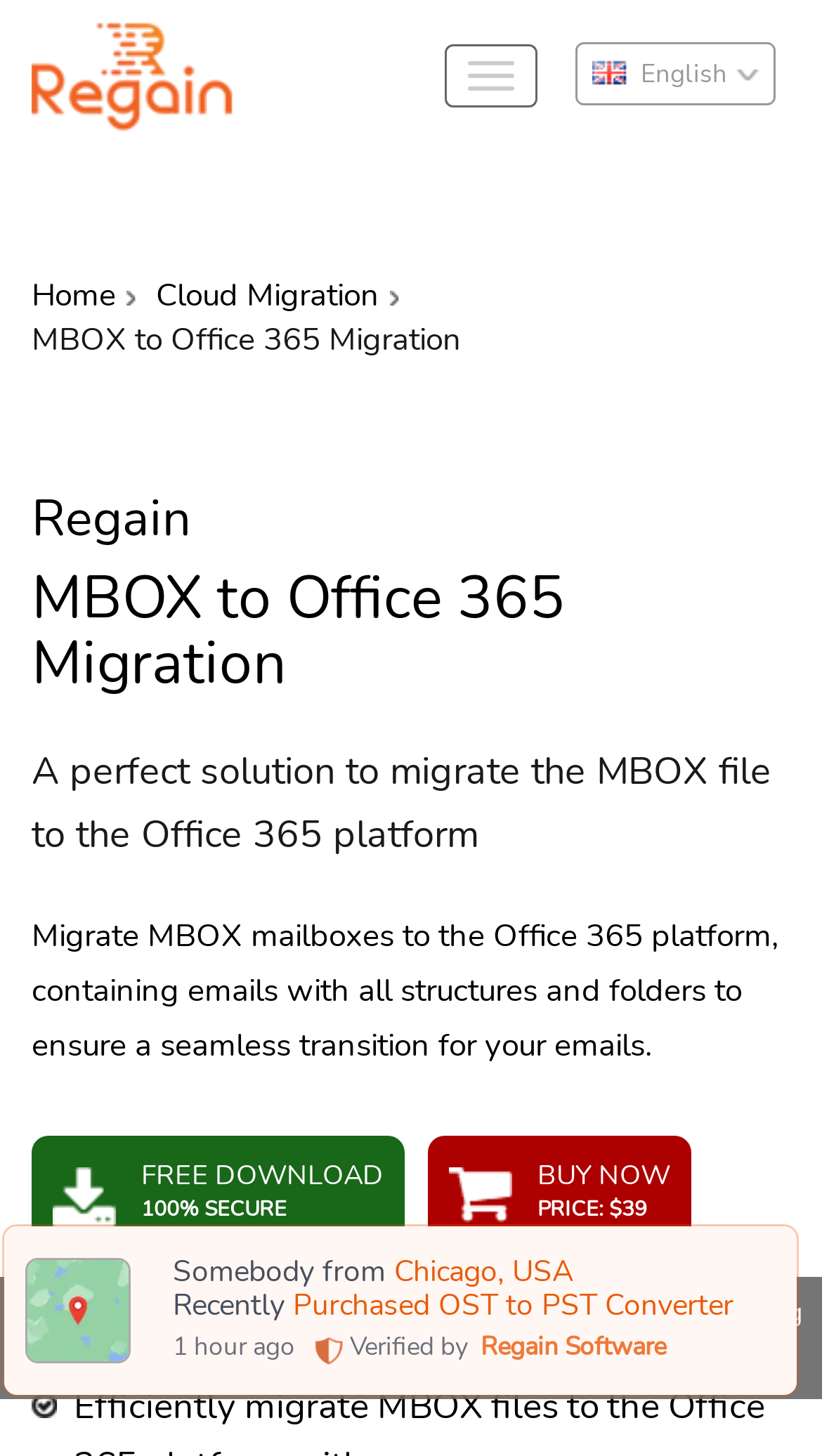Identify and provide the text of the main header on the webpage.

Regain
MBOX to Office 365 Migration